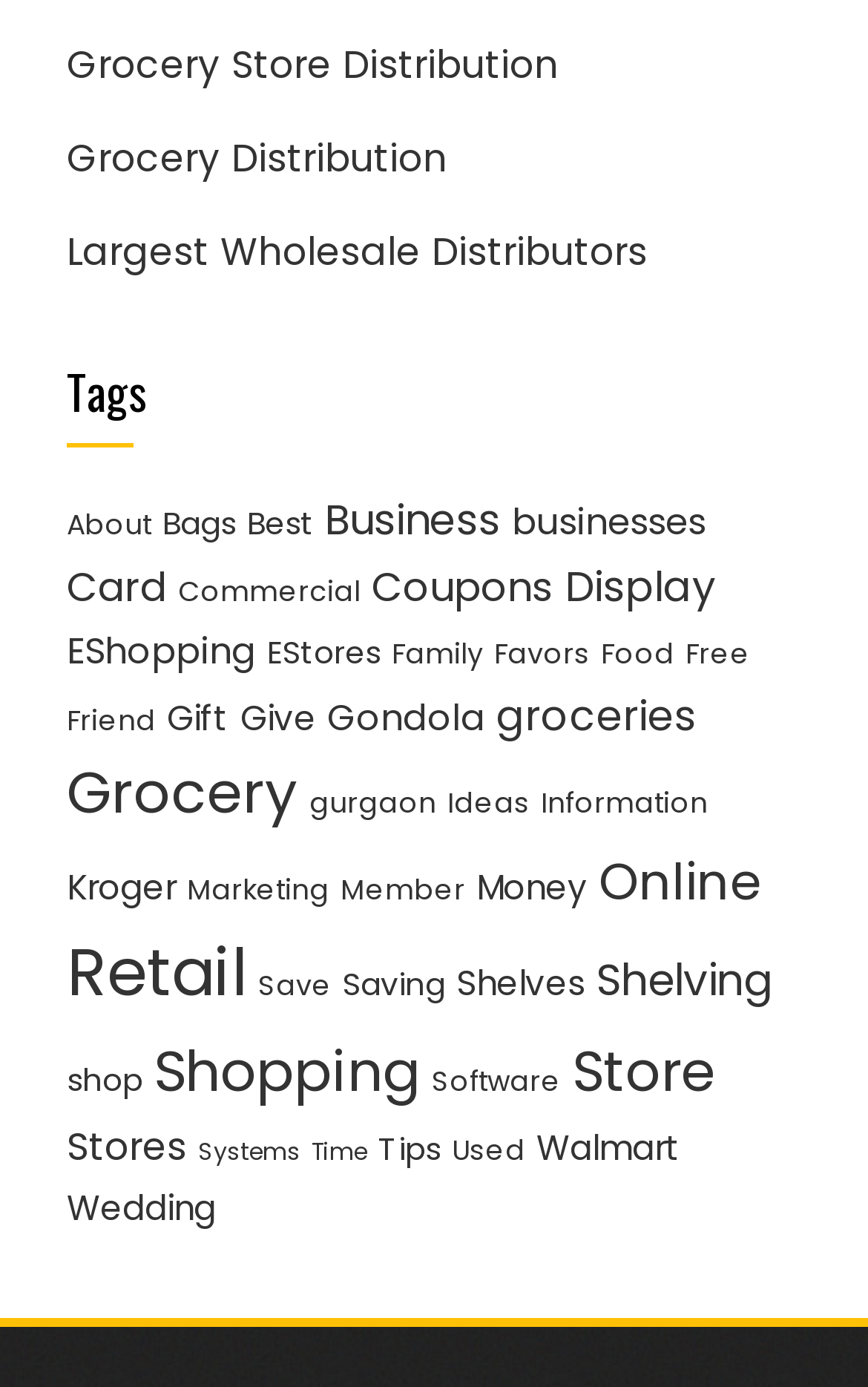Identify the bounding box of the HTML element described as: "gurgaon".

[0.356, 0.566, 0.503, 0.593]